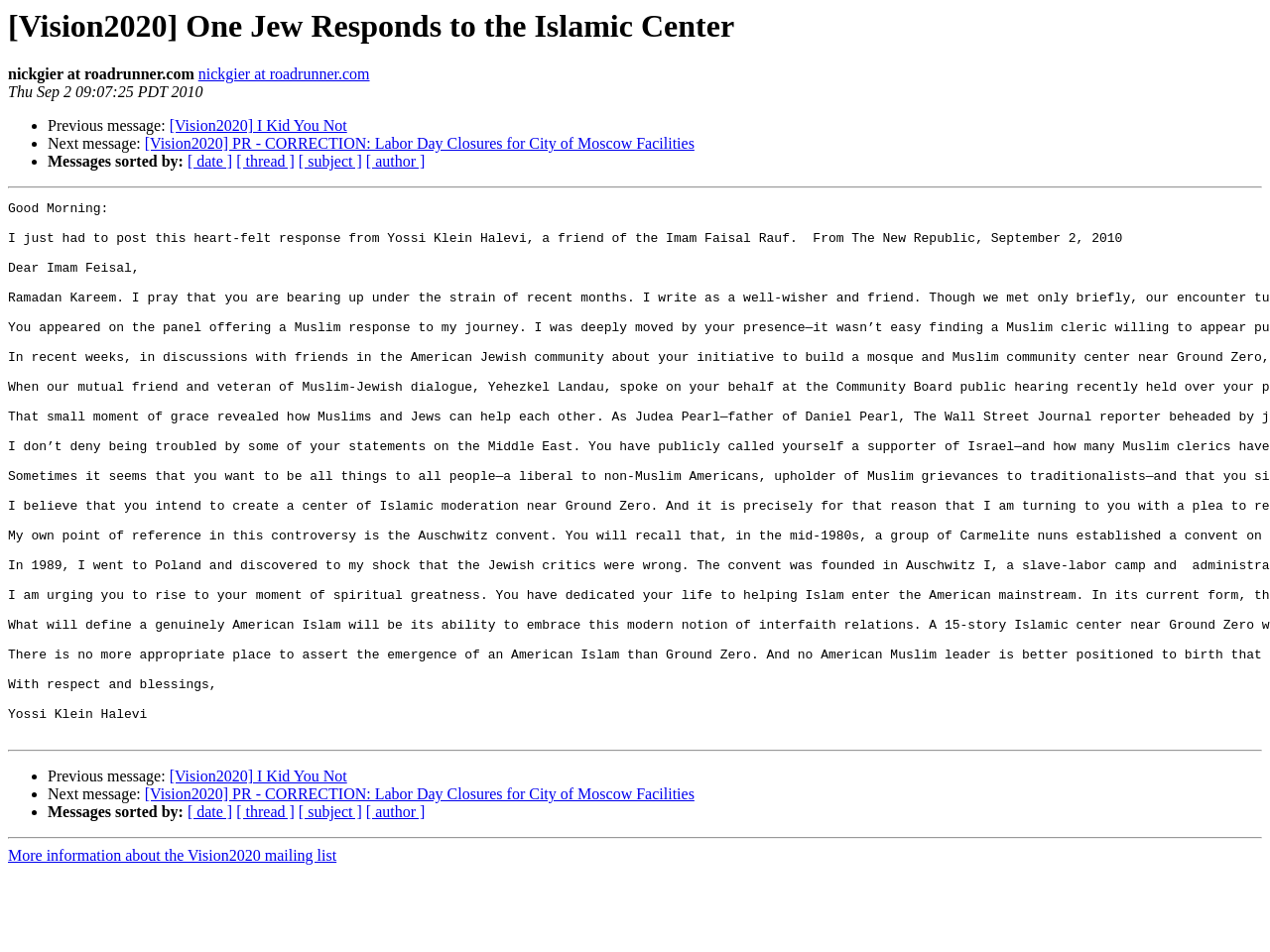Use one word or a short phrase to answer the question provided: 
What is the email address of the author?

nickgier at roadrunner.com